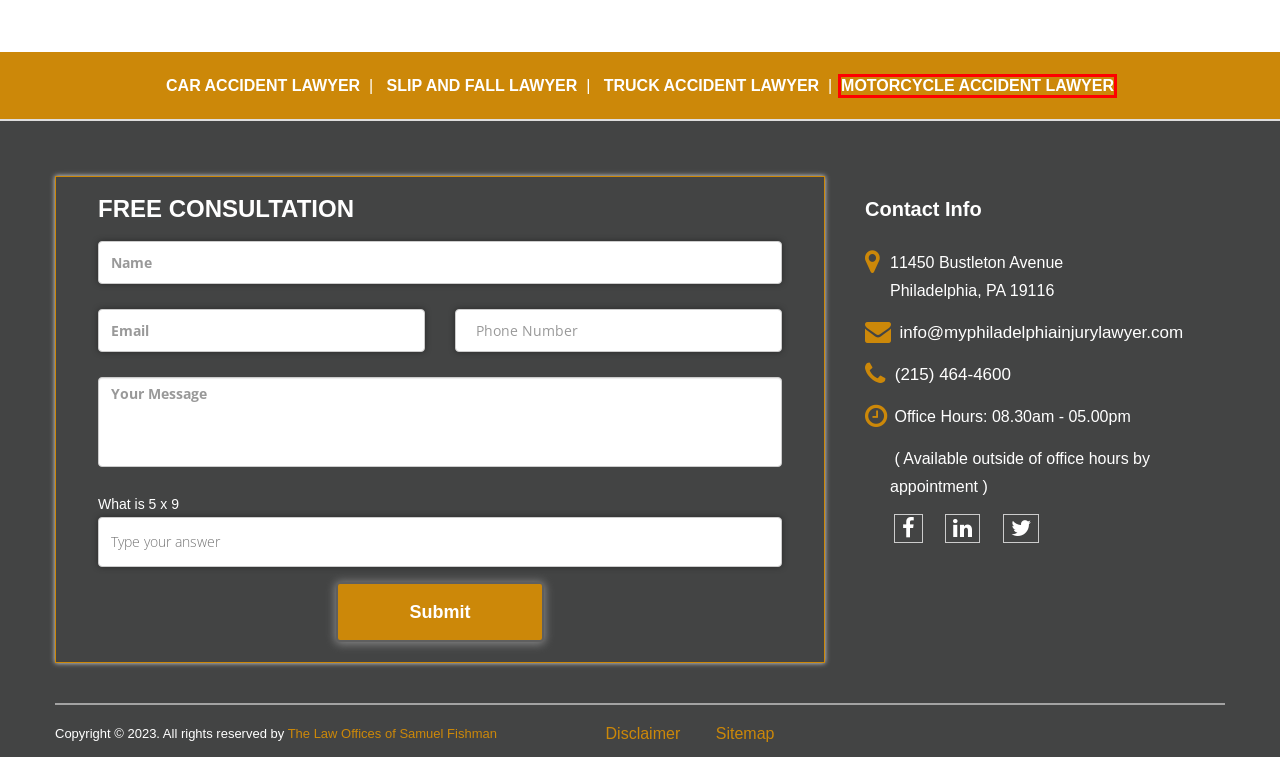You have a screenshot showing a webpage with a red bounding box around a UI element. Choose the webpage description that best matches the new page after clicking the highlighted element. Here are the options:
A. Philadelphia Child Injury Lawyers | Samuel Fishman
B. Question About The Law Offices Of Samuel Fishman, LLC
C. Philadelphia Car Accident Lawyer | Samuel Fishman Esq
D. New Jersey Personal Injury Lawyer | Samuel Fishman, Esq.
E. Disclaimer - The Law Offices of Samuel Fishman, P.C.
F. Philadelphia Motorcycle Accident Lawyer | Samuel Fishman Esq
G. Philadelphia Taxi Accident Lawyer | Free Consultation
H. Philadelphia Slip and Fall Attorney | Samuel Fishman, Esq

F